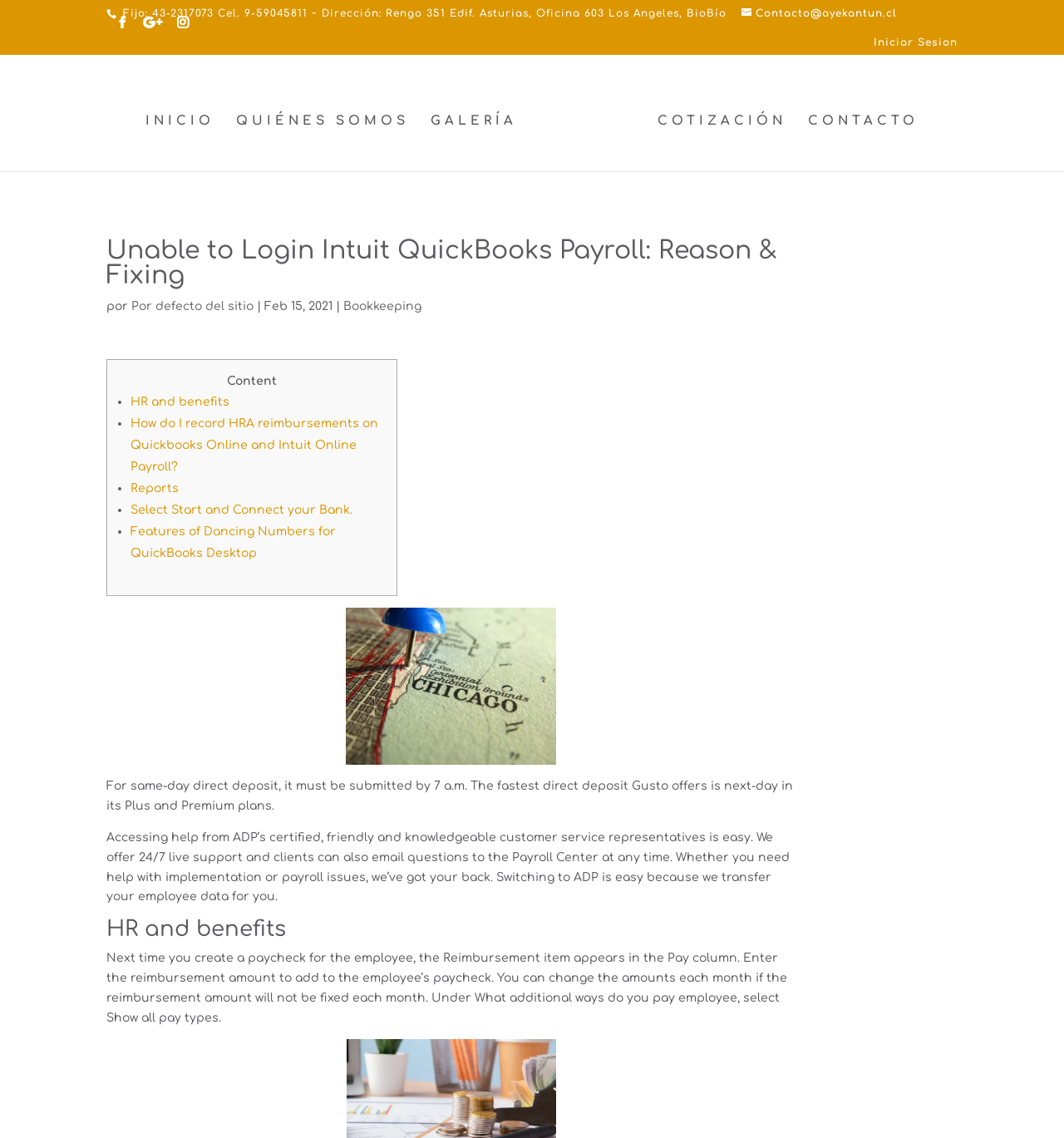Find the bounding box coordinates of the clickable region needed to perform the following instruction: "View HR and benefits". The coordinates should be provided as four float numbers between 0 and 1, i.e., [left, top, right, bottom].

[0.1, 0.807, 0.748, 0.834]